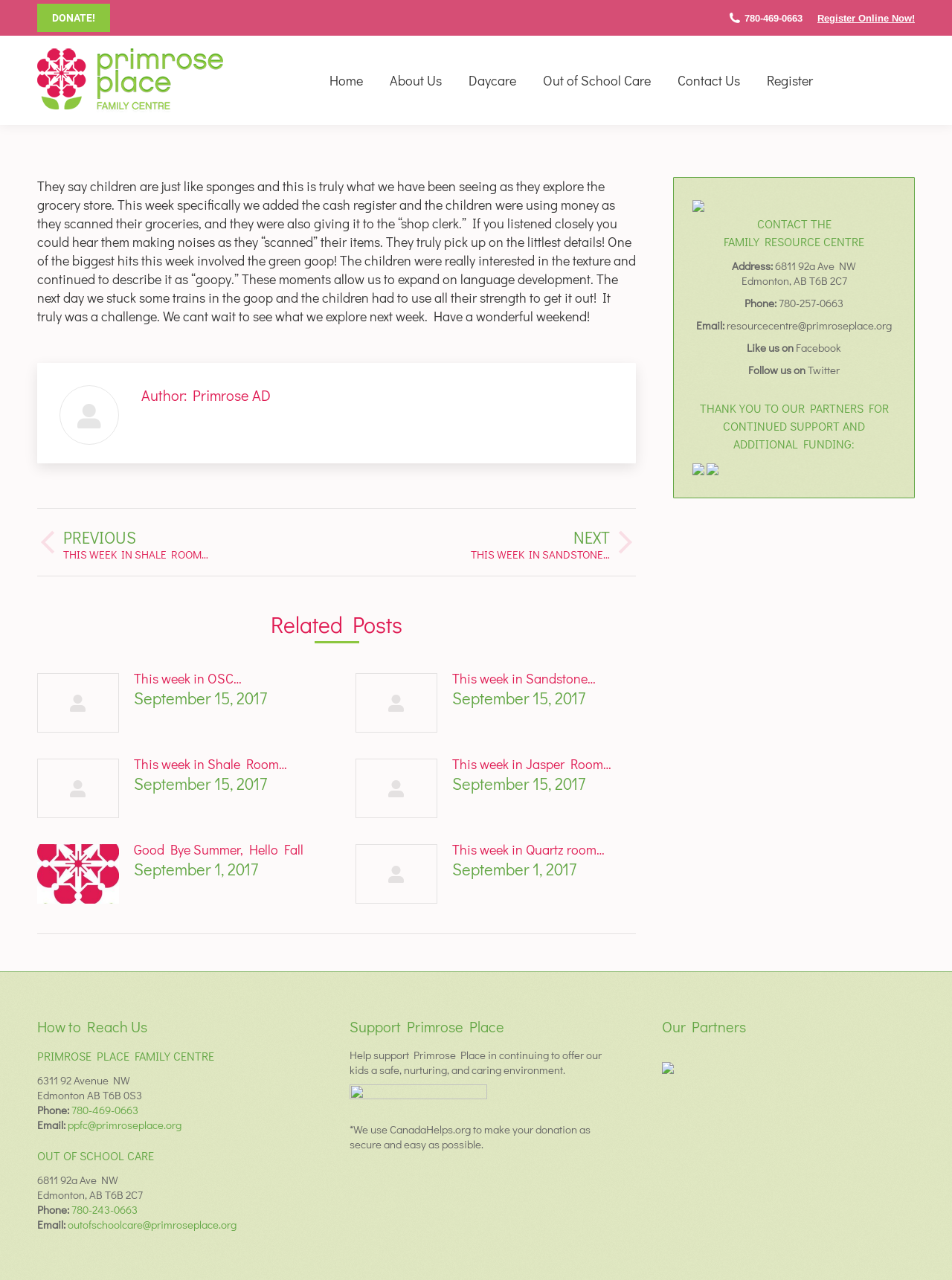What is the phone number of the Out of School Care?
Refer to the image and provide a one-word or short phrase answer.

780-469-0663